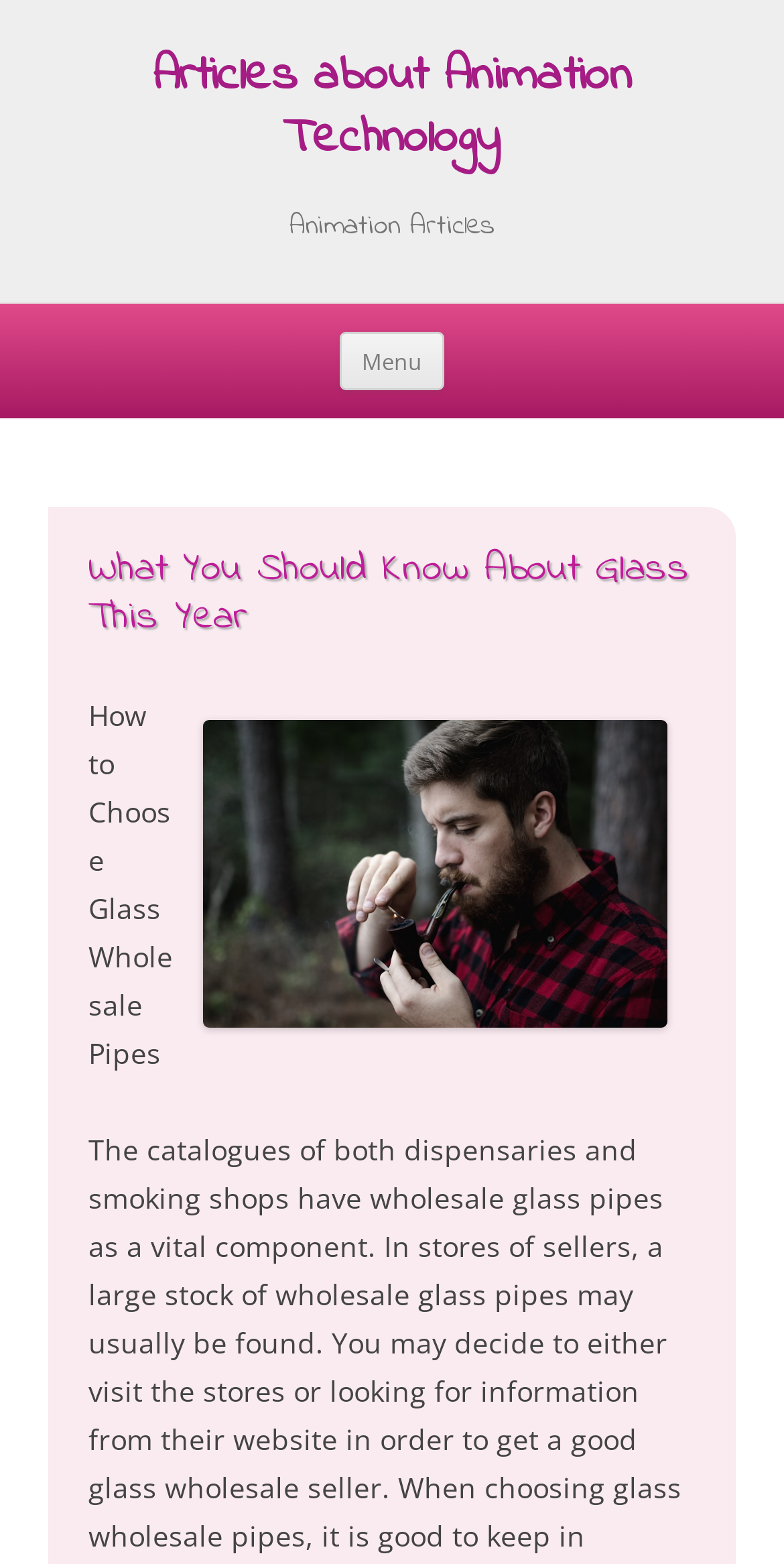Give the bounding box coordinates for the element described as: "Articles about Animation Technology".

[0.062, 0.031, 0.938, 0.11]